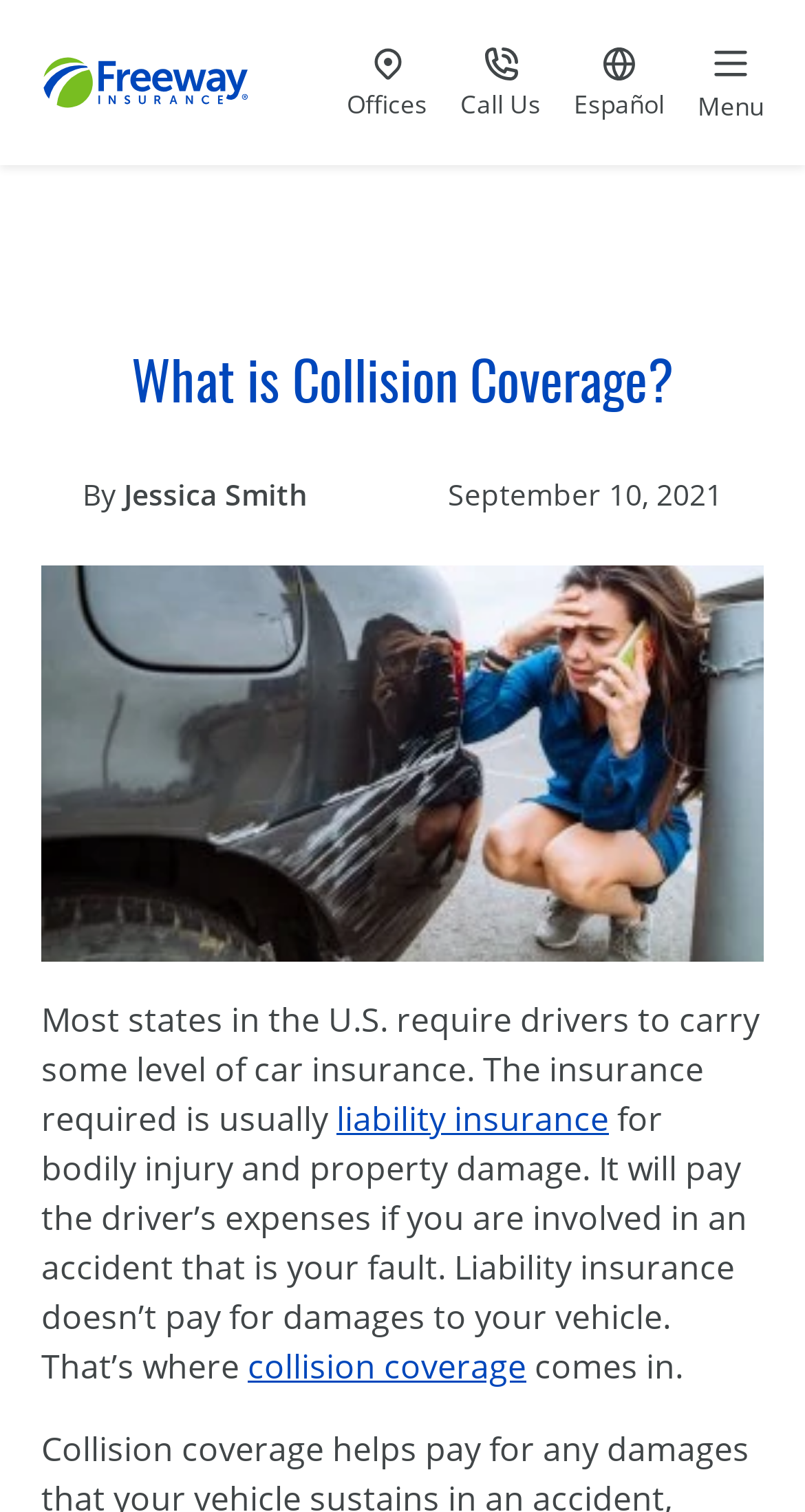Answer the question below using just one word or a short phrase: 
What is the alternative language option provided on the webpage?

Spanish